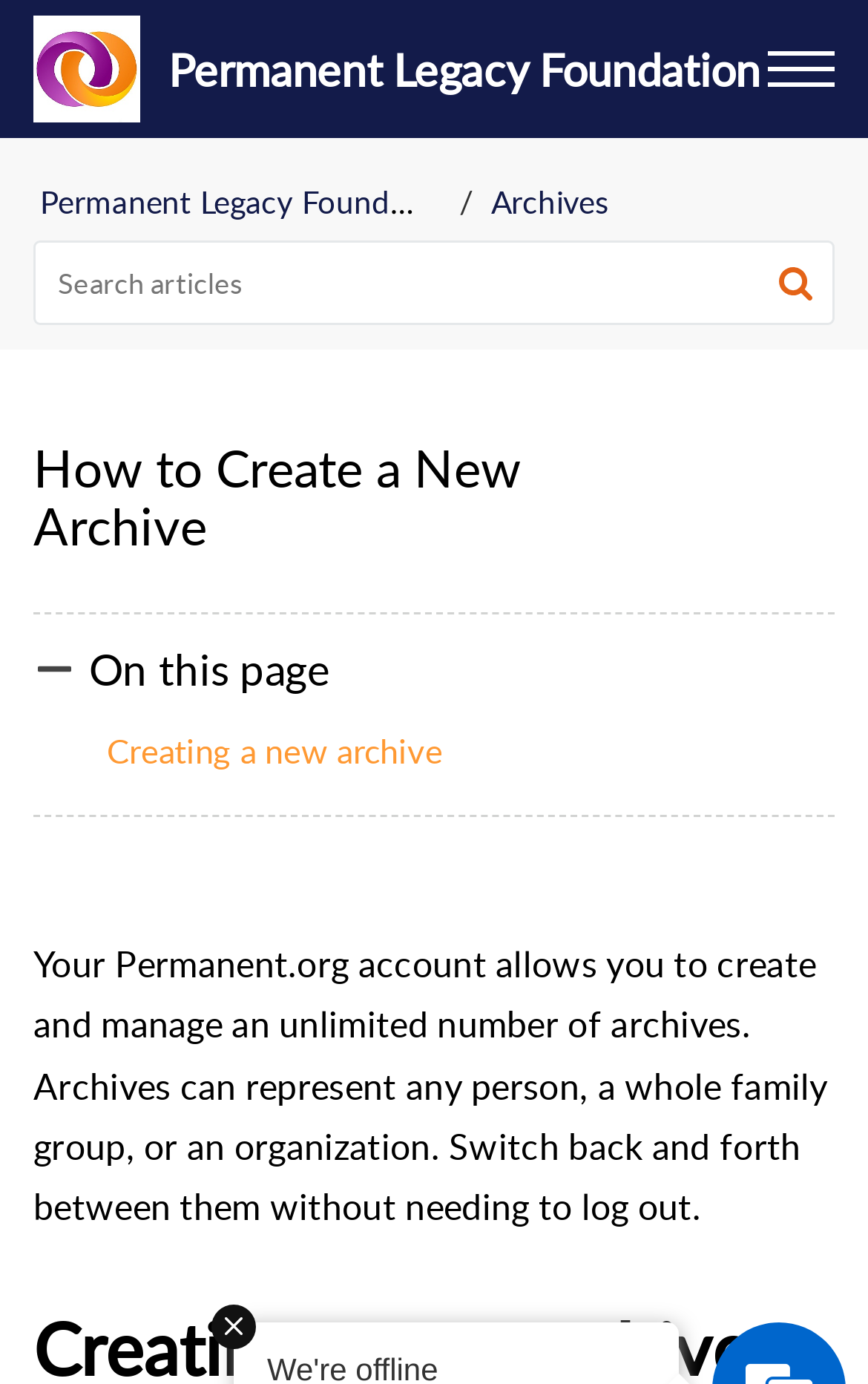Provide your answer to the question using just one word or phrase: What is the name of the foundation?

Permanent Legacy Foundation